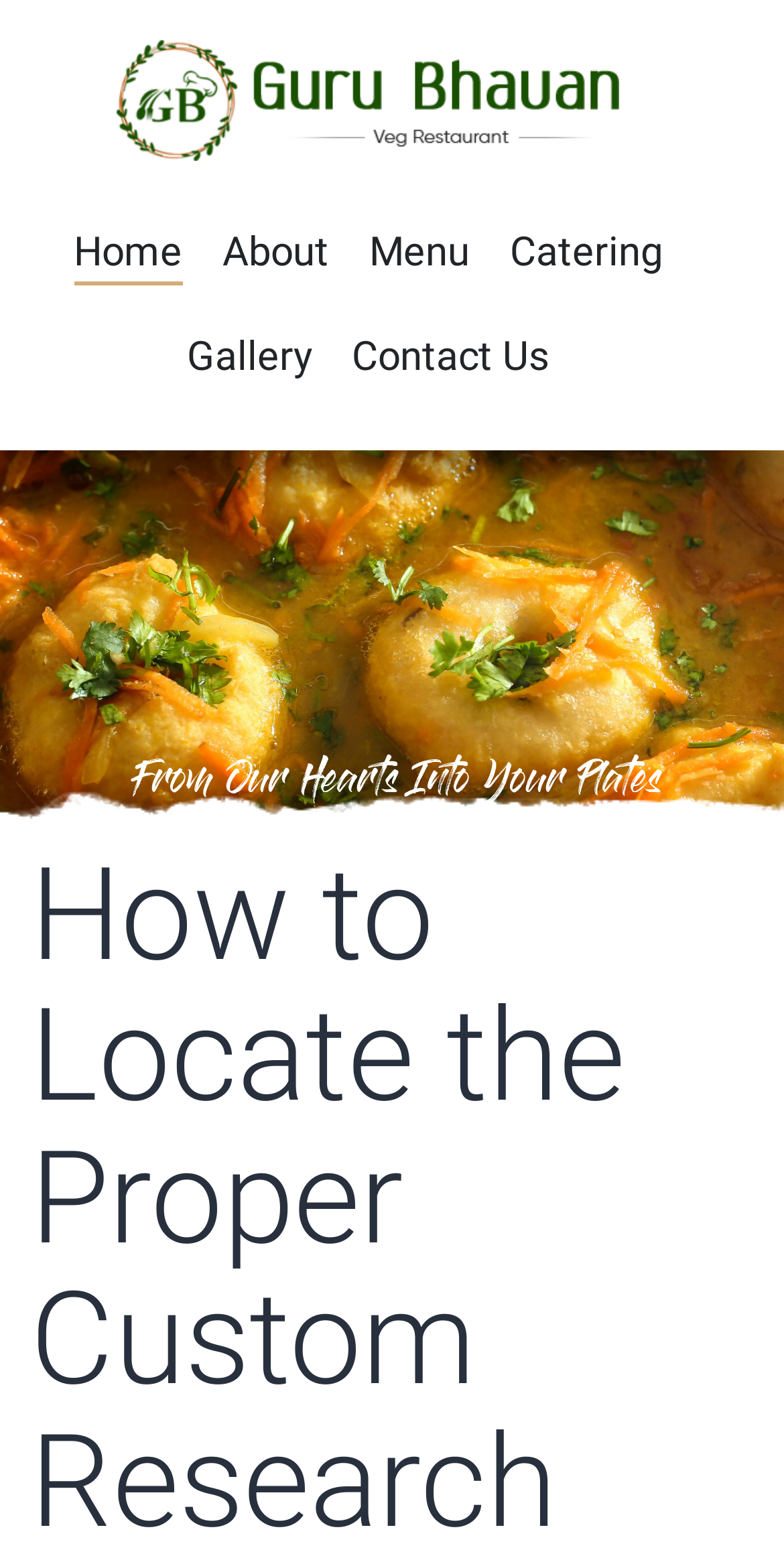Please provide a comprehensive answer to the question below using the information from the image: Are there any images on the page?

I found an image element with the text 'Guru Bhavan', which suggests that there is at least one image on the page.